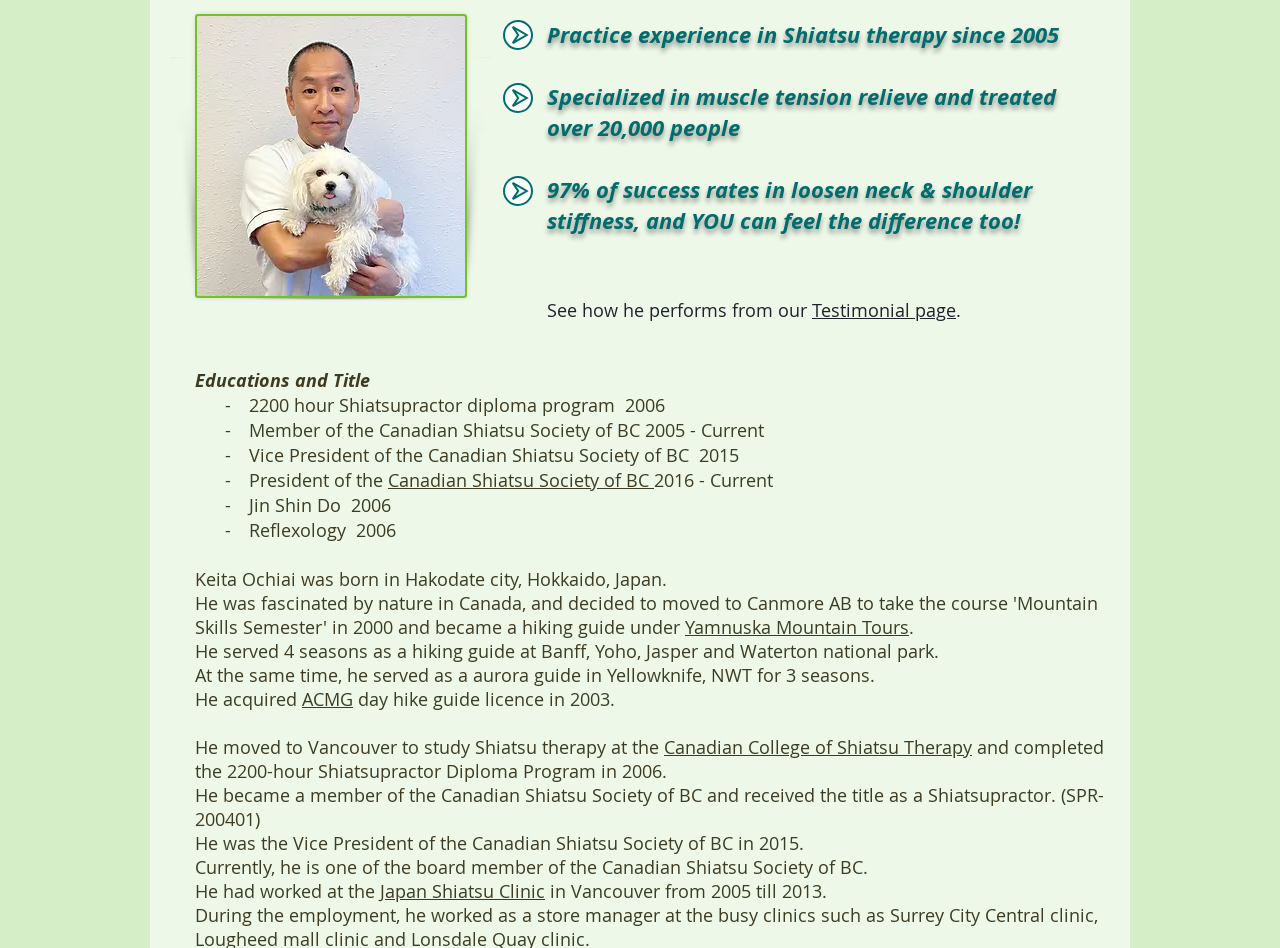Using the provided element description "Testimonial page", determine the bounding box coordinates of the UI element.

[0.634, 0.314, 0.747, 0.34]